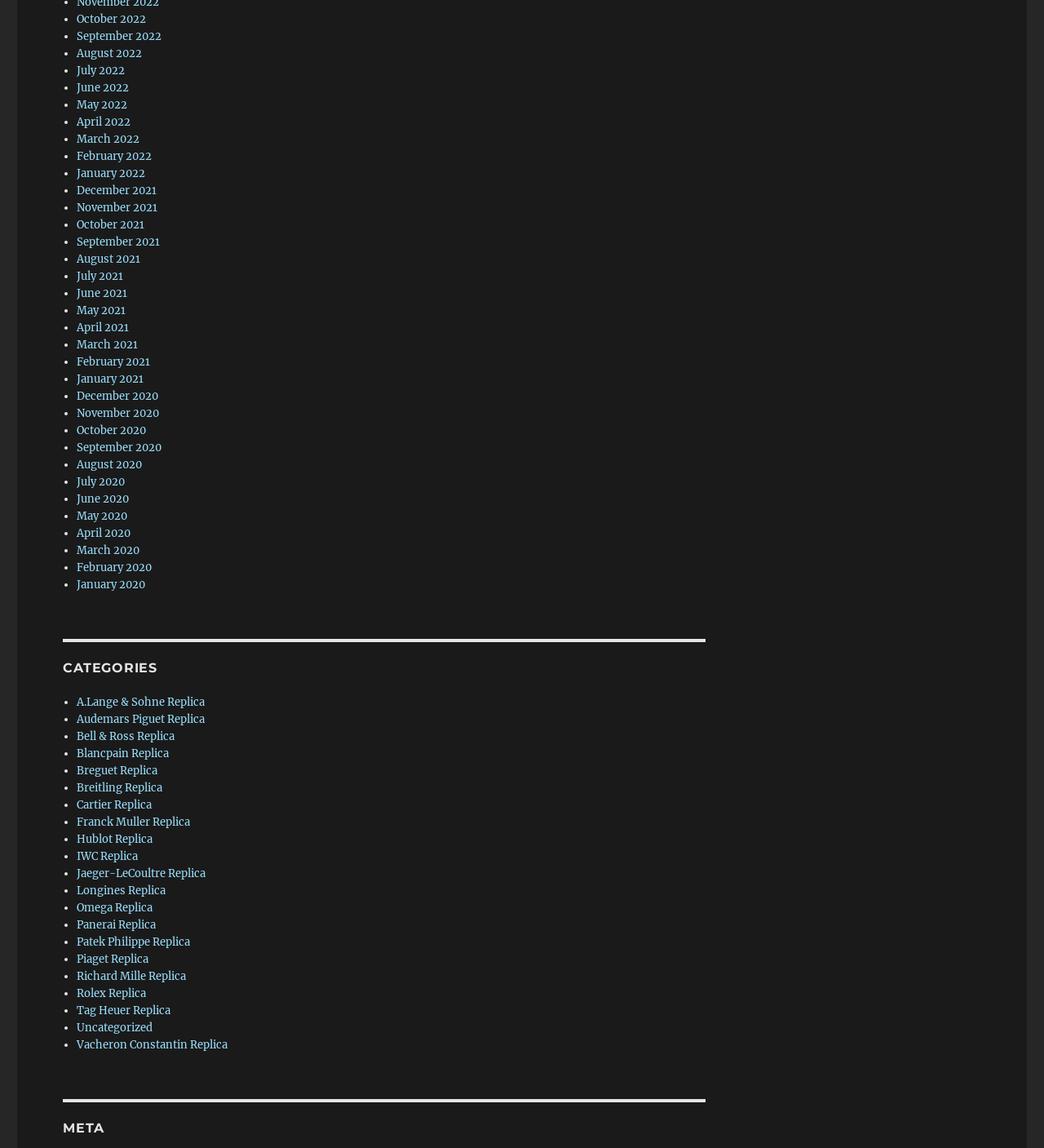Determine the bounding box coordinates of the clickable region to carry out the instruction: "Click October 2022".

[0.073, 0.01, 0.139, 0.022]